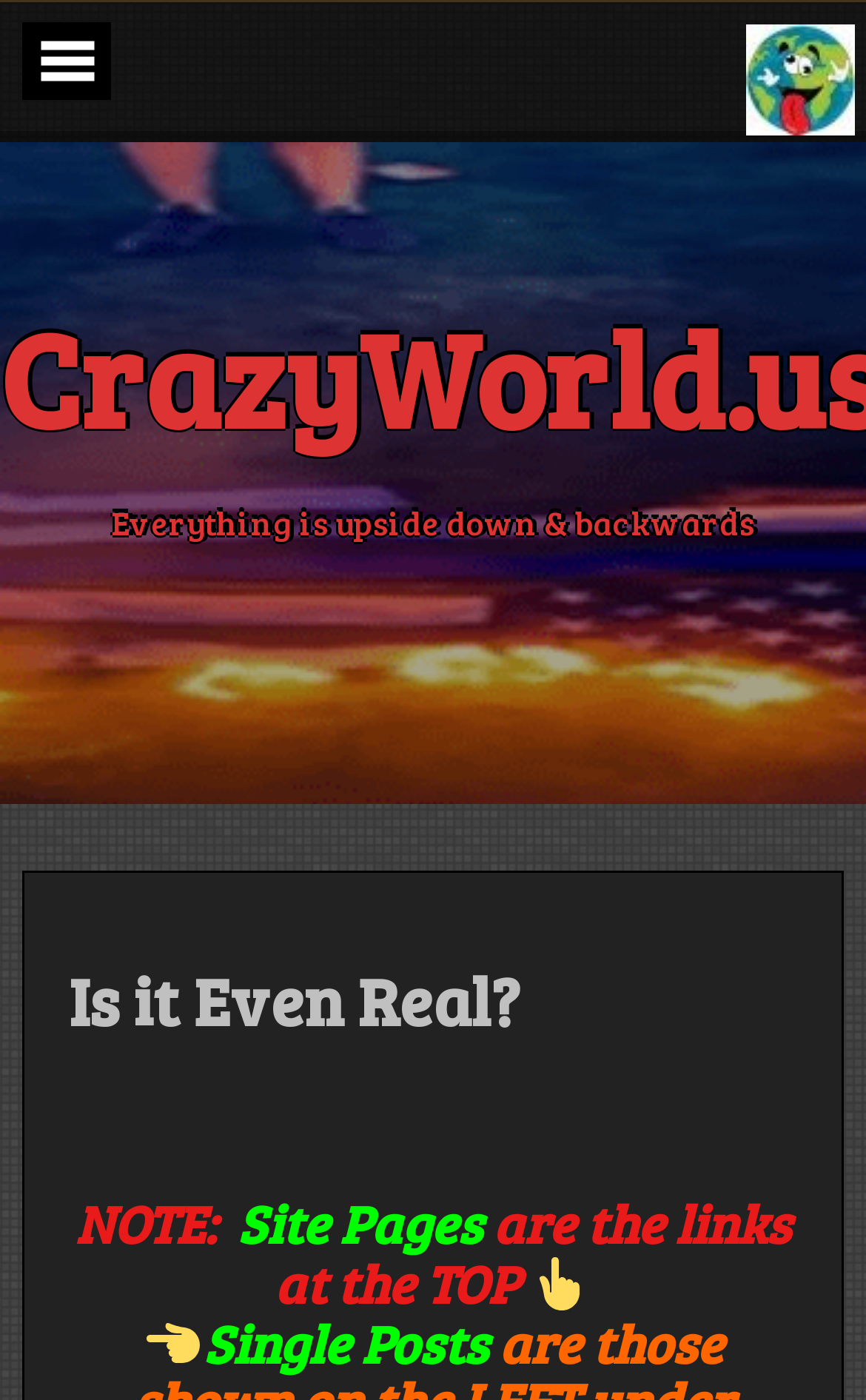What is the principal heading displayed on the webpage?

Is it Even Real?